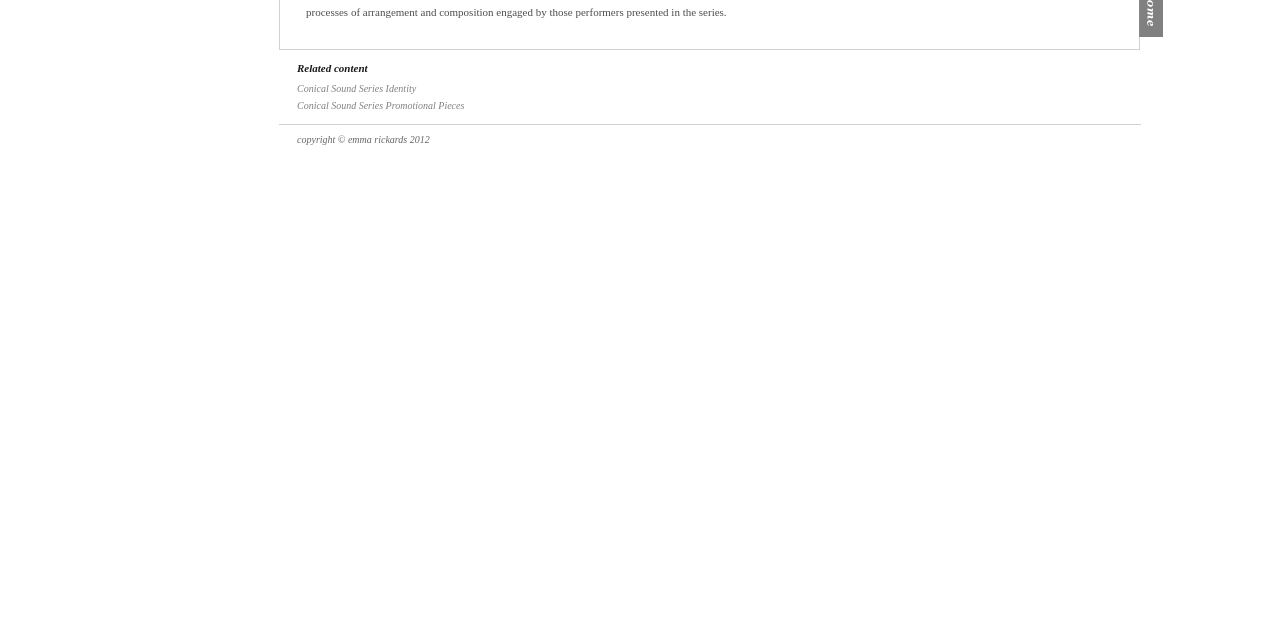Identify the bounding box coordinates for the UI element described as: "Conical Sound Series Promotional Pieces".

[0.232, 0.156, 0.363, 0.173]